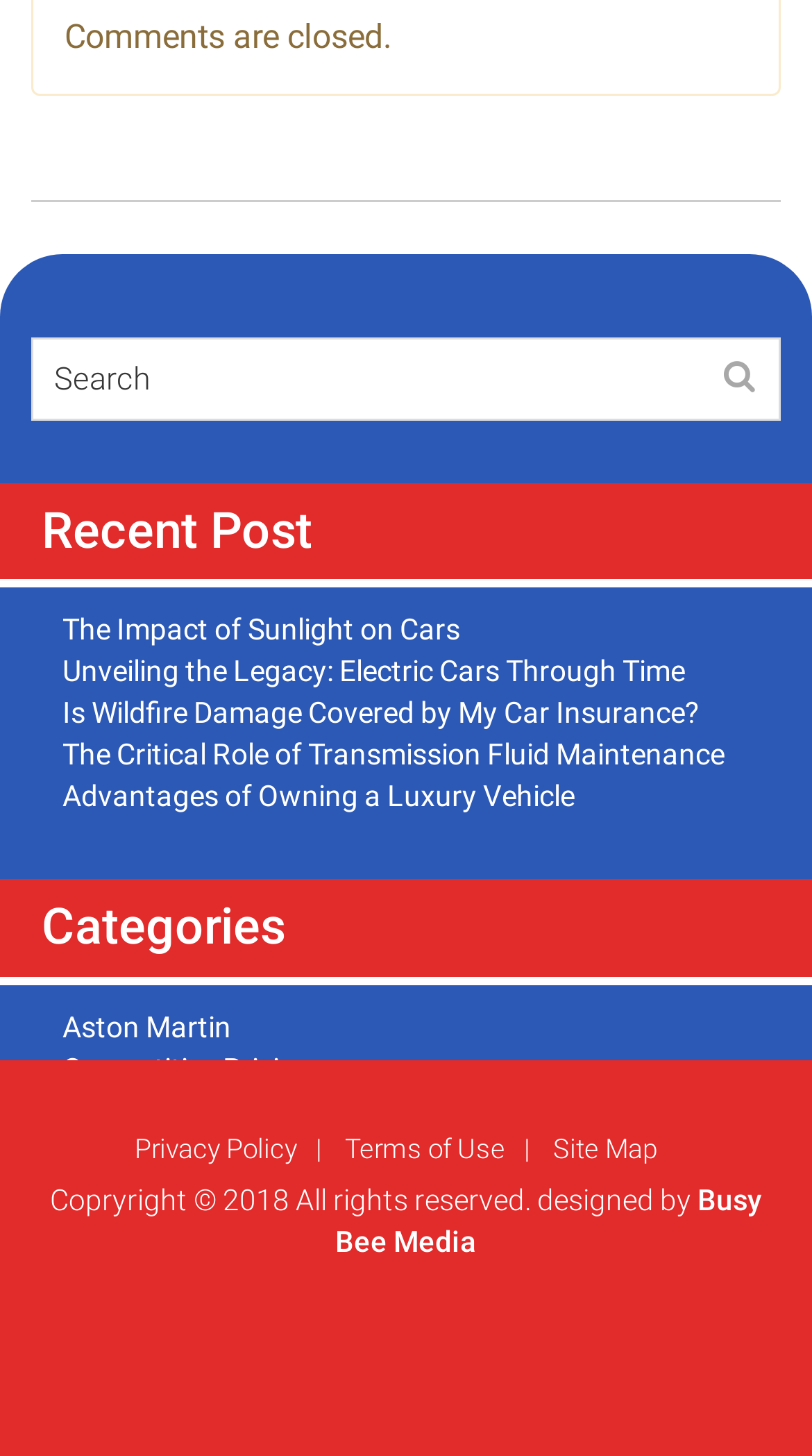Return the bounding box coordinates of the UI element that corresponds to this description: "Maintenance". The coordinates must be given as four float numbers in the range of 0 and 1, [left, top, right, bottom].

[0.077, 0.808, 0.285, 0.831]